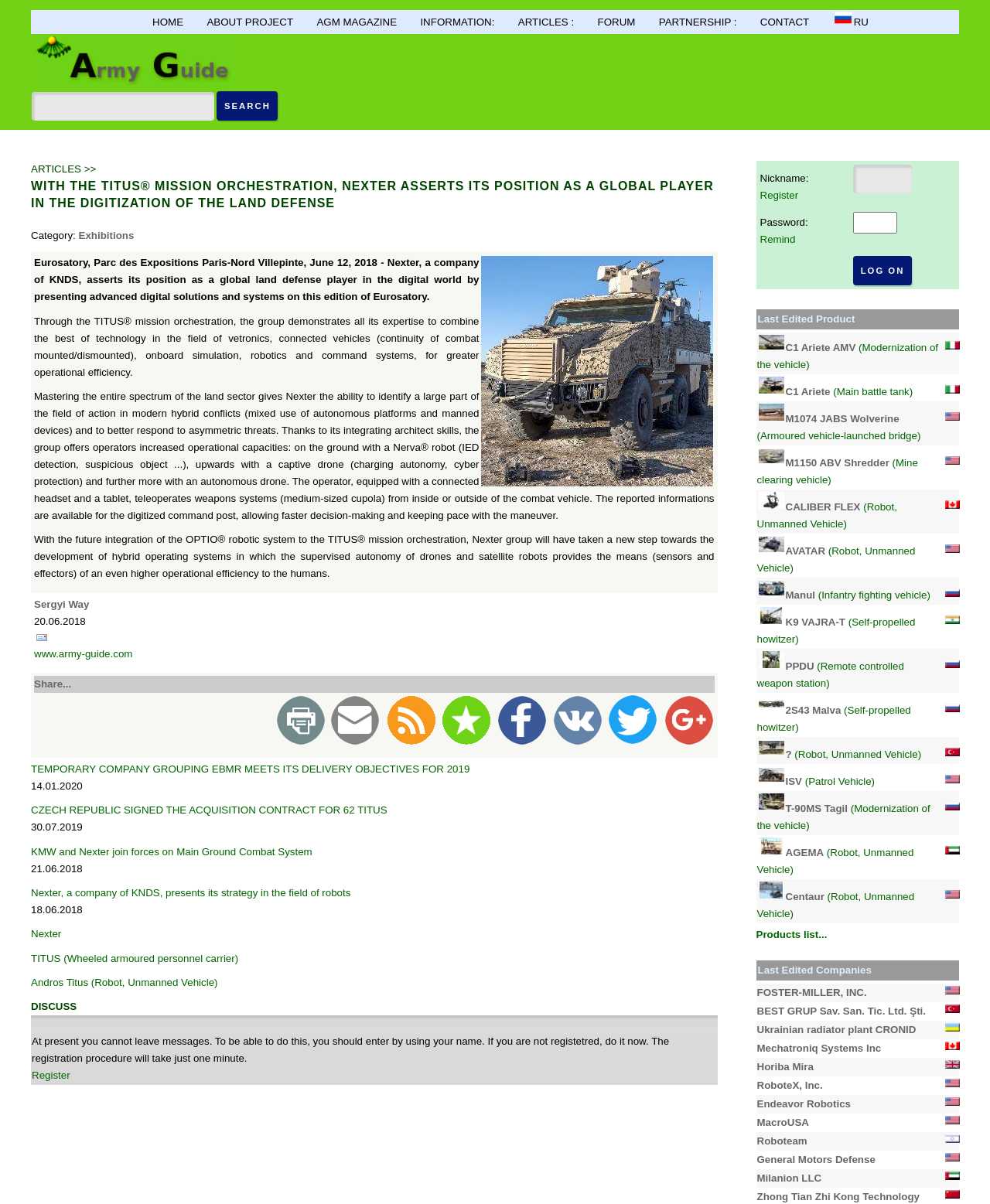Please specify the bounding box coordinates for the clickable region that will help you carry out the instruction: "Read about Eurosatory exhibition".

[0.031, 0.209, 0.725, 0.492]